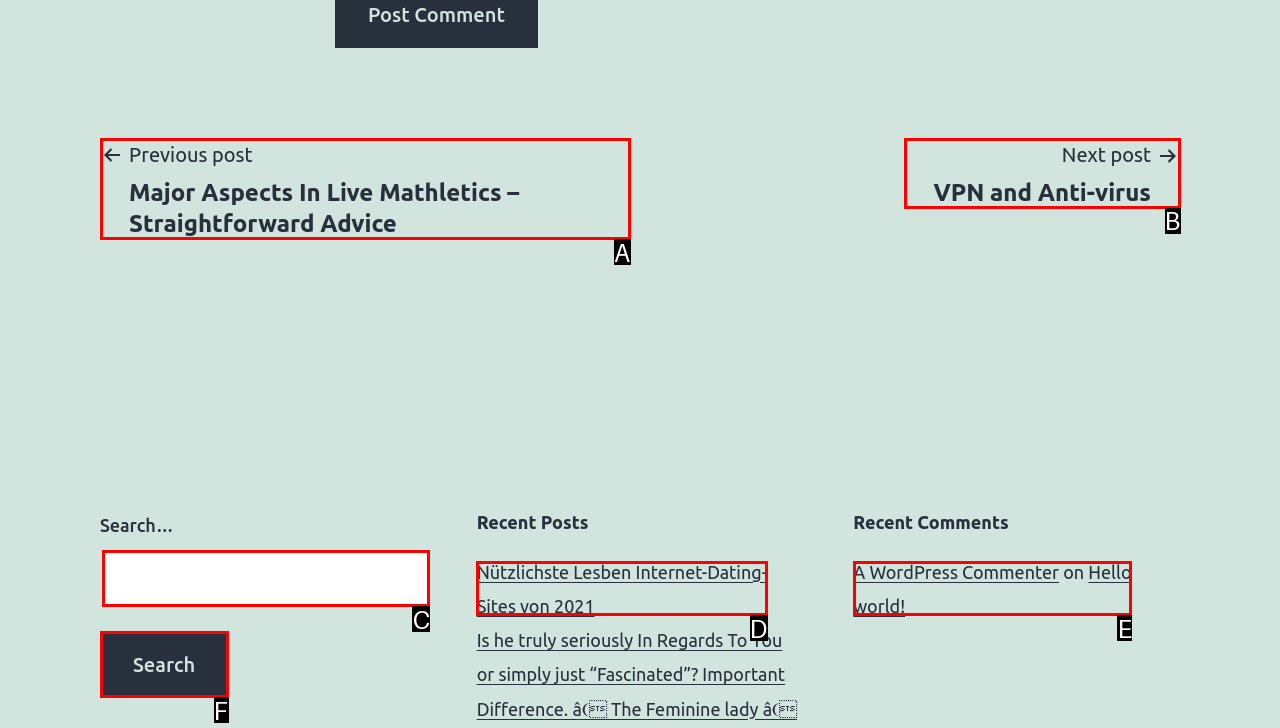Given the description: Hello world!, identify the HTML element that corresponds to it. Respond with the letter of the correct option.

E